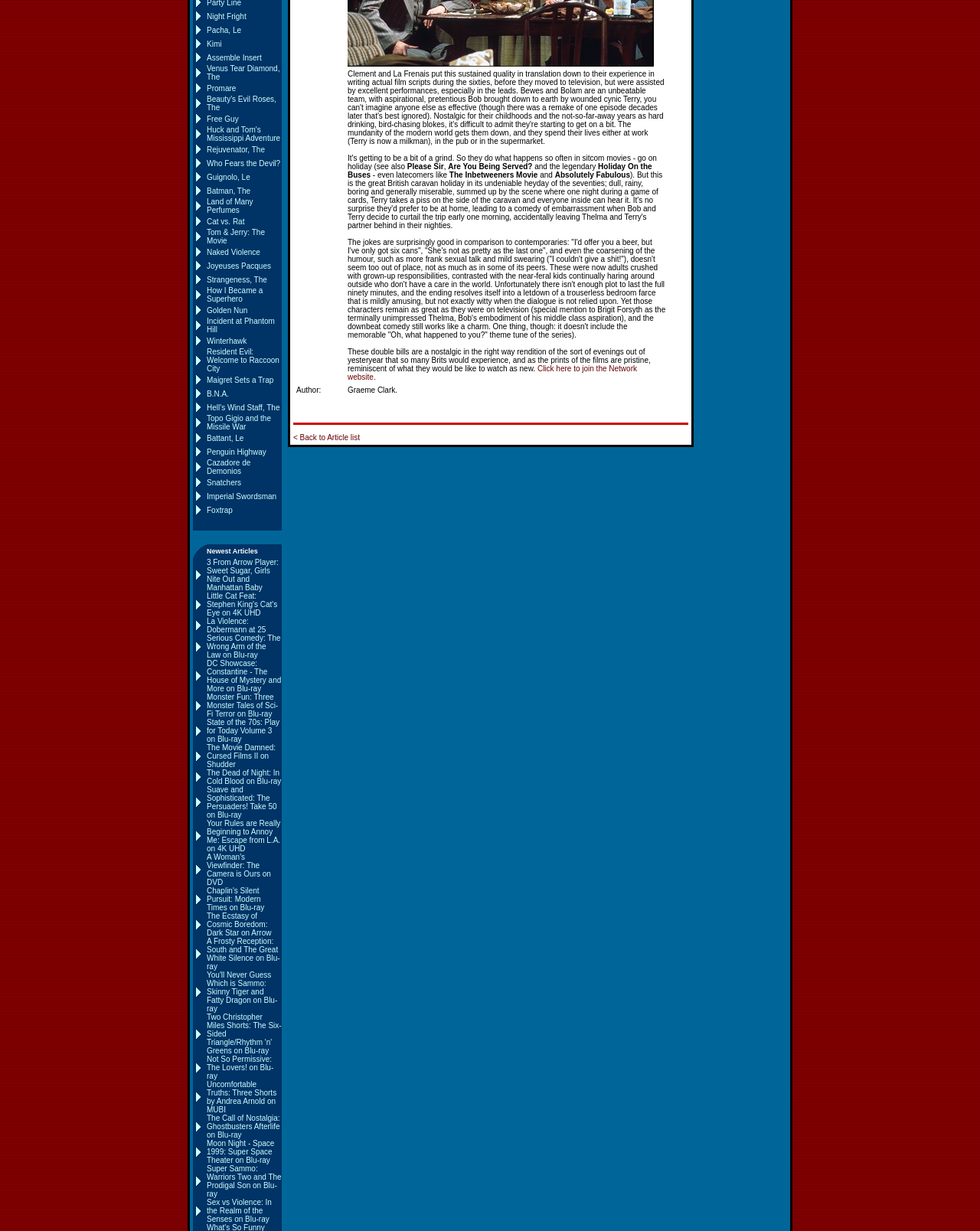Specify the bounding box coordinates of the region I need to click to perform the following instruction: "Click on Venus Tear Diamond, The". The coordinates must be four float numbers in the range of 0 to 1, i.e., [left, top, right, bottom].

[0.211, 0.052, 0.285, 0.066]